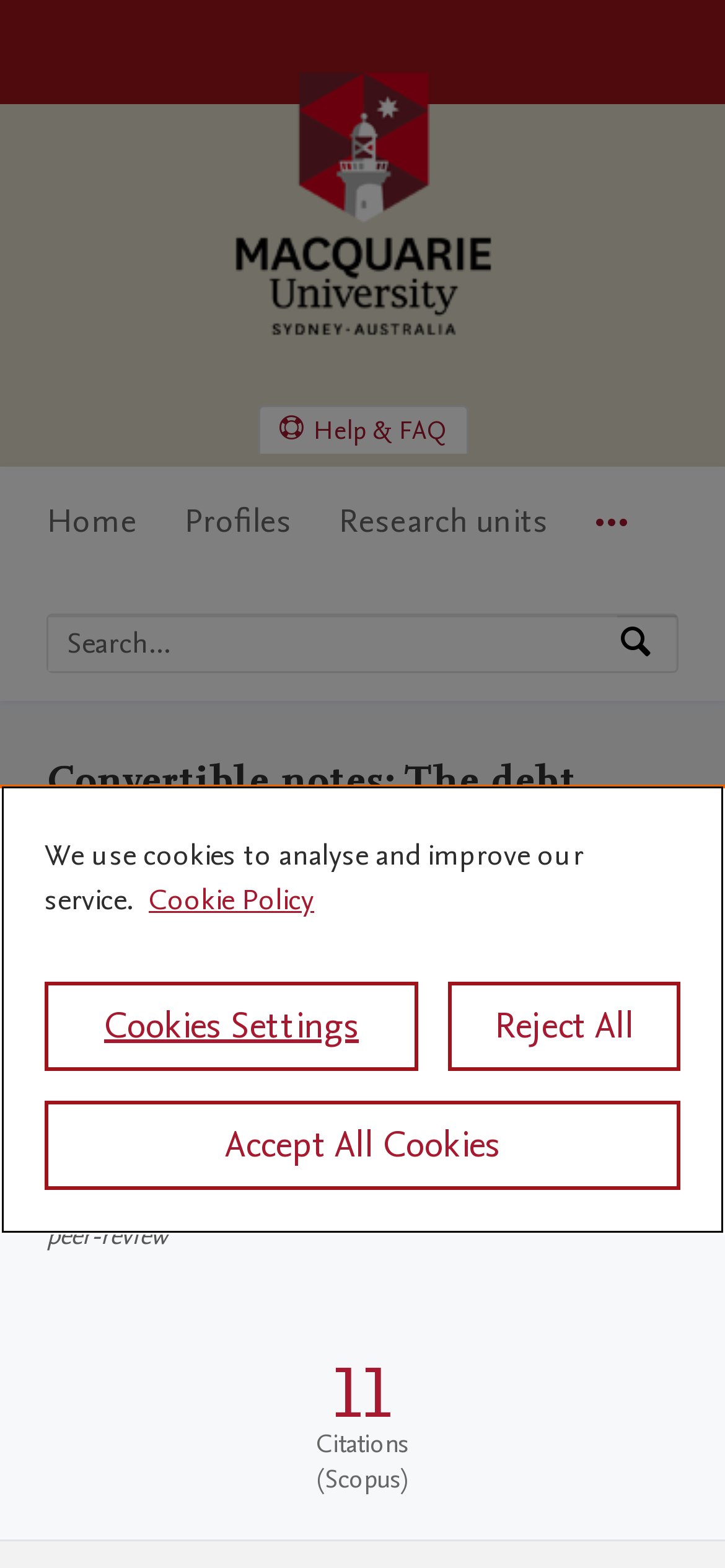Please identify the bounding box coordinates of the element I need to click to follow this instruction: "Go to Macquarie University Home".

[0.254, 0.208, 0.746, 0.234]